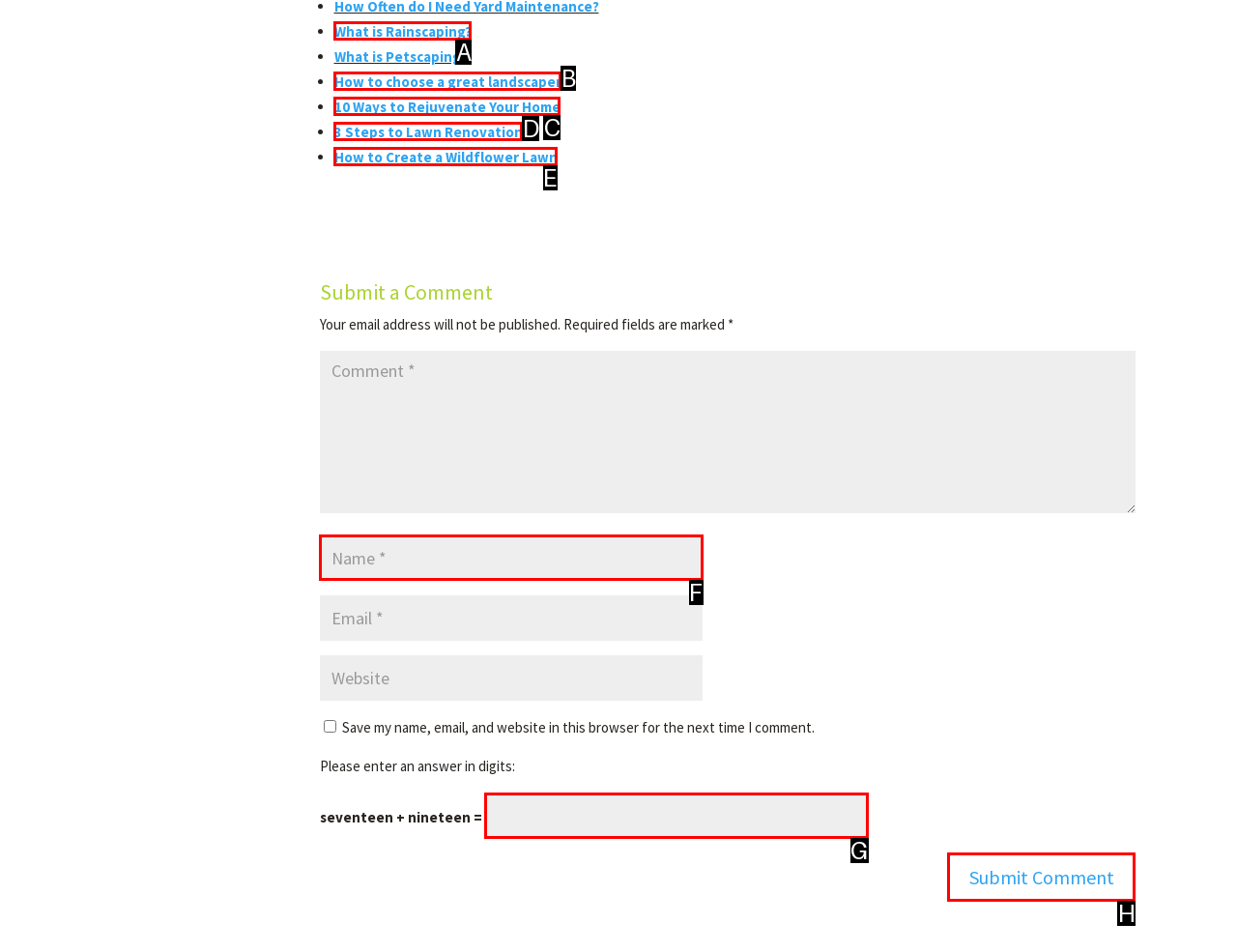Which lettered option should be clicked to perform the following task: View City Seeking Applications for Lodging Tax Advisory Committee Open Seat
Respond with the letter of the appropriate option.

None